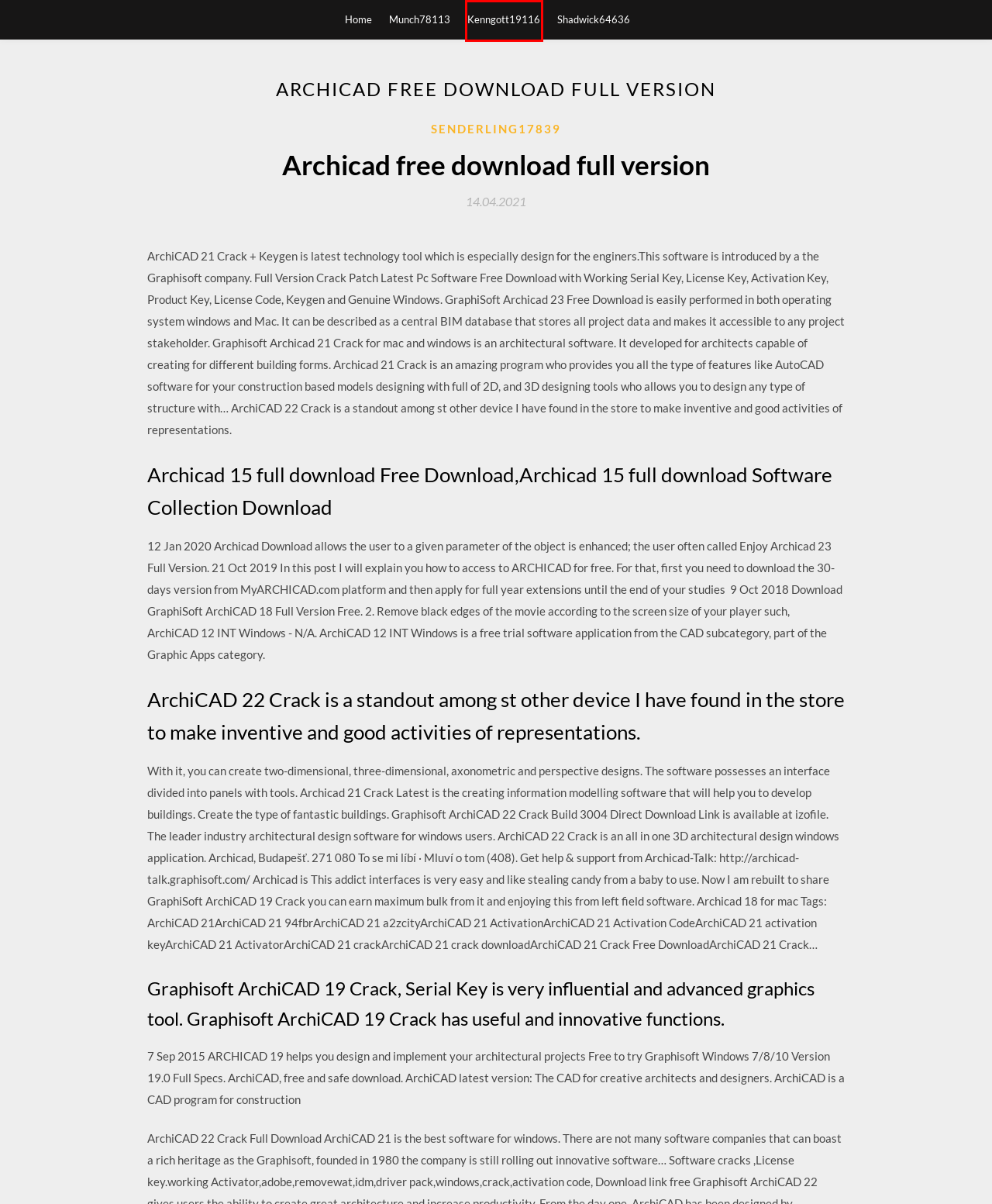Observe the provided screenshot of a webpage with a red bounding box around a specific UI element. Choose the webpage description that best fits the new webpage after you click on the highlighted element. These are your options:
A. Kenngott19116
B. Shadwick64636
C. Uberドライバーでログブックドキュメントをダウンロードする方法 [2020]
D. Munch78113
E. Creed movie download mp4 [2020]
F. Opera open downloaded file [2020]
G. Vgaドライバーpm4900t-m2をダウンロード [2020]
H. Frackinユニバースmodダウンロード [2020]

A